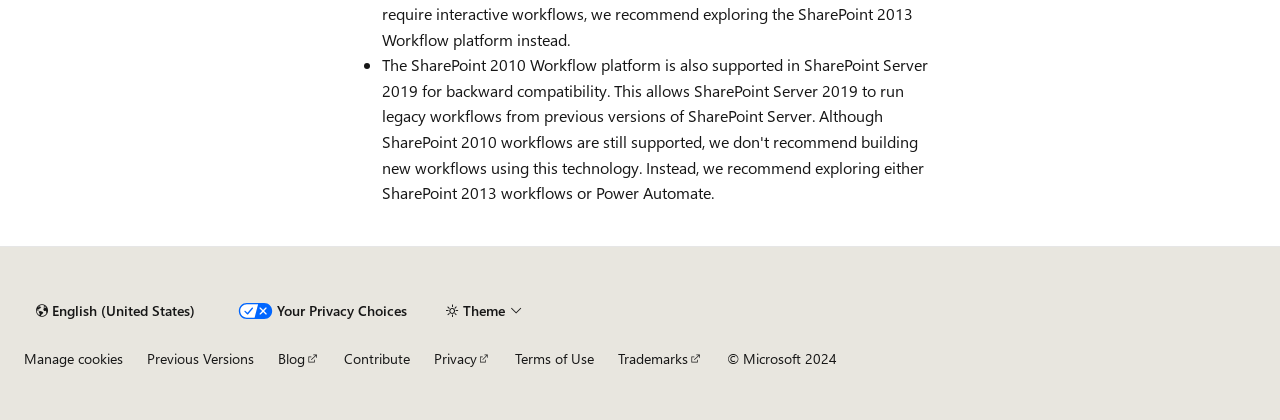Identify the bounding box coordinates of the area you need to click to perform the following instruction: "Click the Theme button".

[0.34, 0.702, 0.417, 0.777]